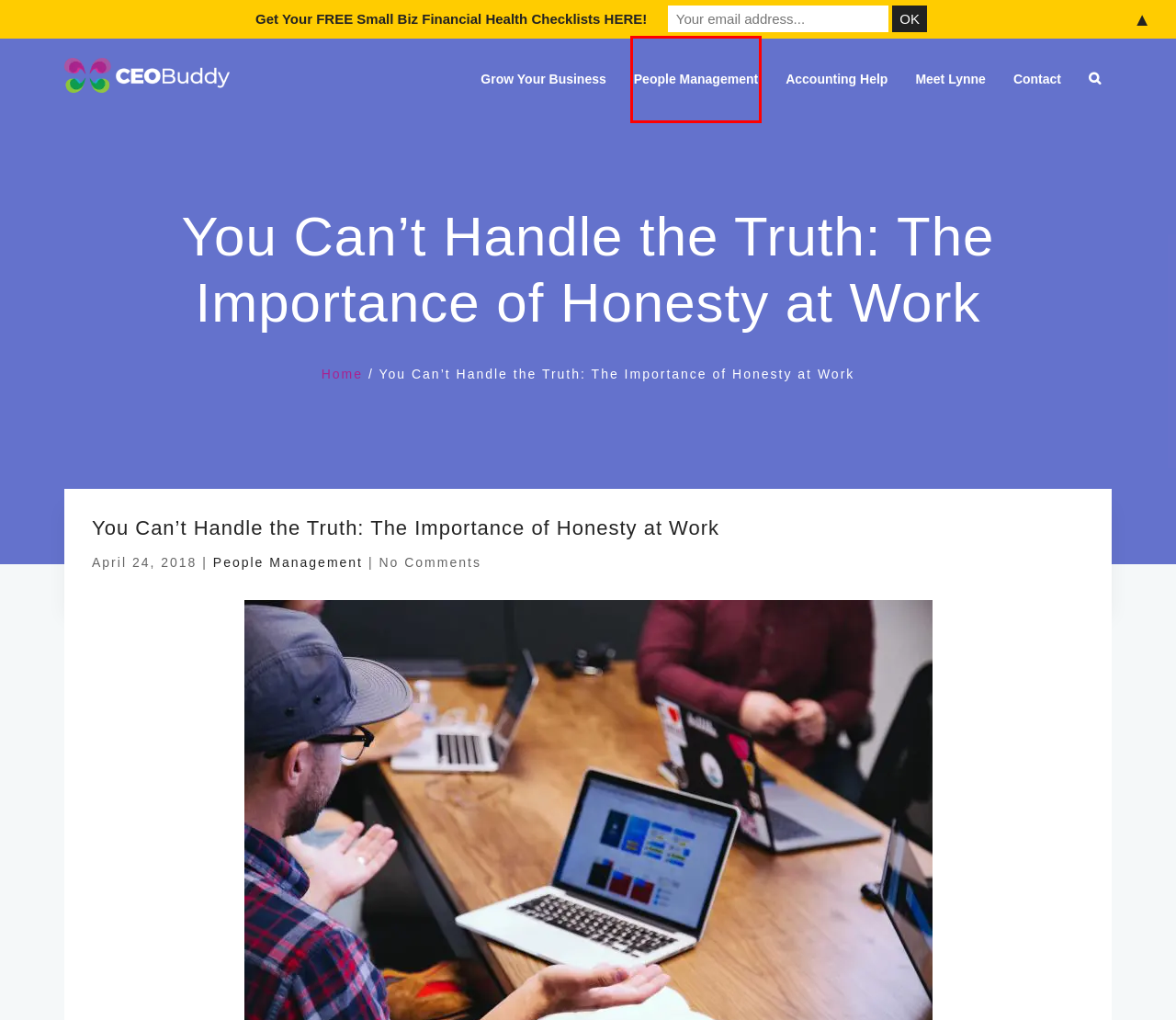You have received a screenshot of a webpage with a red bounding box indicating a UI element. Please determine the most fitting webpage description that matches the new webpage after clicking on the indicated element. The choices are:
A. Man talking in the meeting photo – Free People Image on Unsplash
B. team leadership Archives - CEO Buddy
C. People Management - CEO Buddy
D. Accounting Help for Small Businesses - CEO Buddy
E. Grow Your Business - CEO Buddy
F. CEO Buddy - Running a small business is hard. We make it easier.
G. Meet Lynne - CEO Buddy
H. Contact - CEO Buddy

C